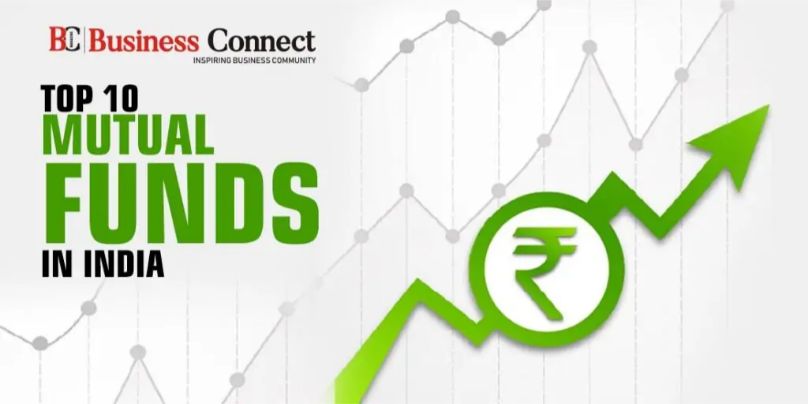Offer a detailed narrative of the image's content.

The image features a captivating graphic from Business Connect Magazine, prominently showcasing the title "Top 10 Mutual Funds in India." This title is displayed in bold, green lettering, signifying the focus on financial investment options in the Indian market. Accompanying the title is a symbol of the Indian Rupee, stylishly integrated into a rising graph that represents growth and opportunity. The backdrop is a clean, light design, embellished with subtle graphical elements that enhance the theme of financial progress and investment intelligence. The magazine aims to inform its readers about the best mutual fund opportunities in India, making it a valuable resource for potential investors and finance enthusiasts alike.